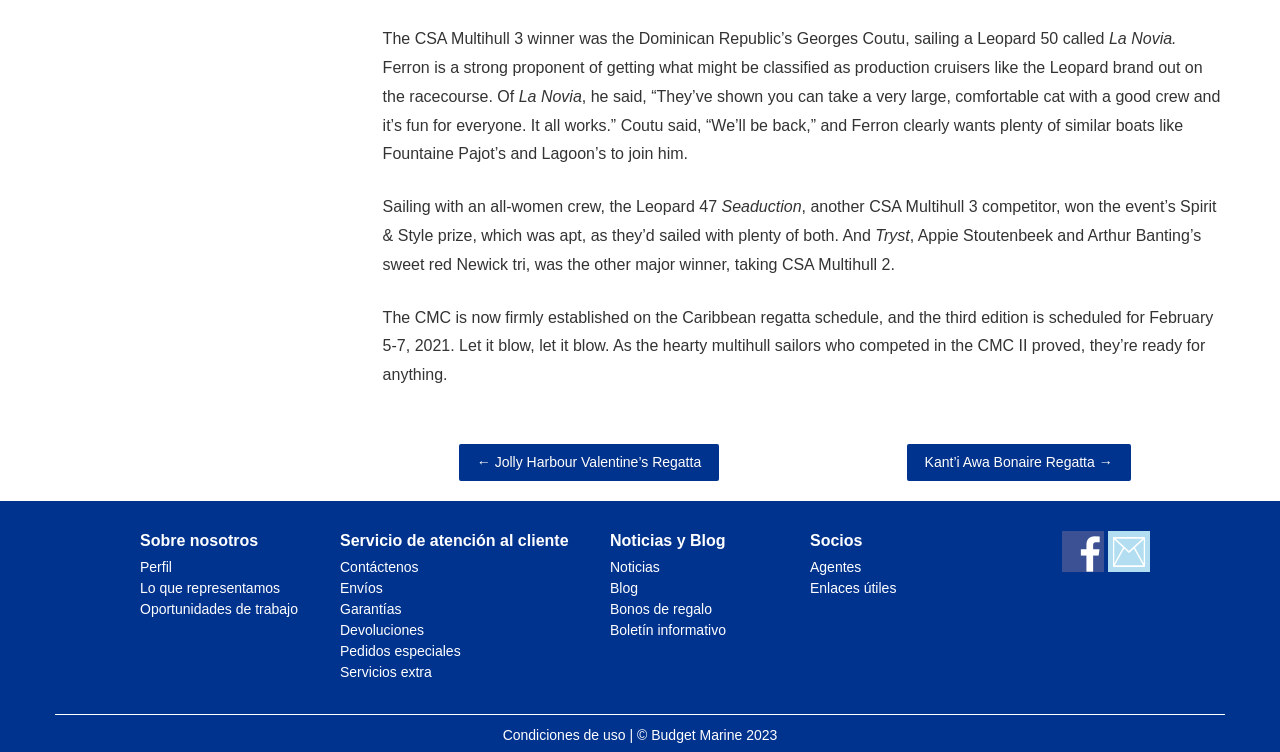How many social media links are there in the footer section?
From the image, provide a succinct answer in one word or a short phrase.

2